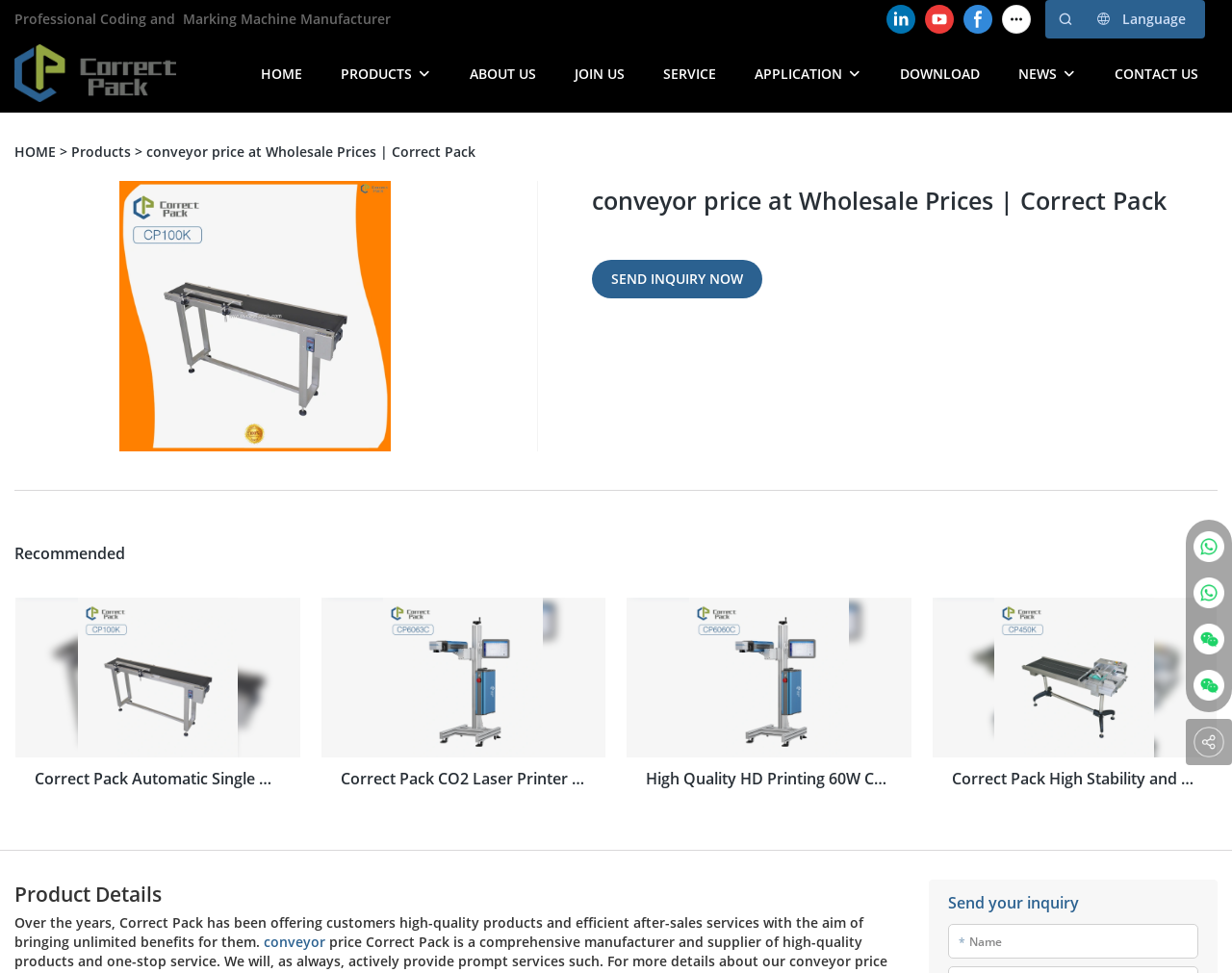Please pinpoint the bounding box coordinates for the region I should click to adhere to this instruction: "Click the 'SEND INQUIRY NOW' button".

[0.48, 0.267, 0.619, 0.307]